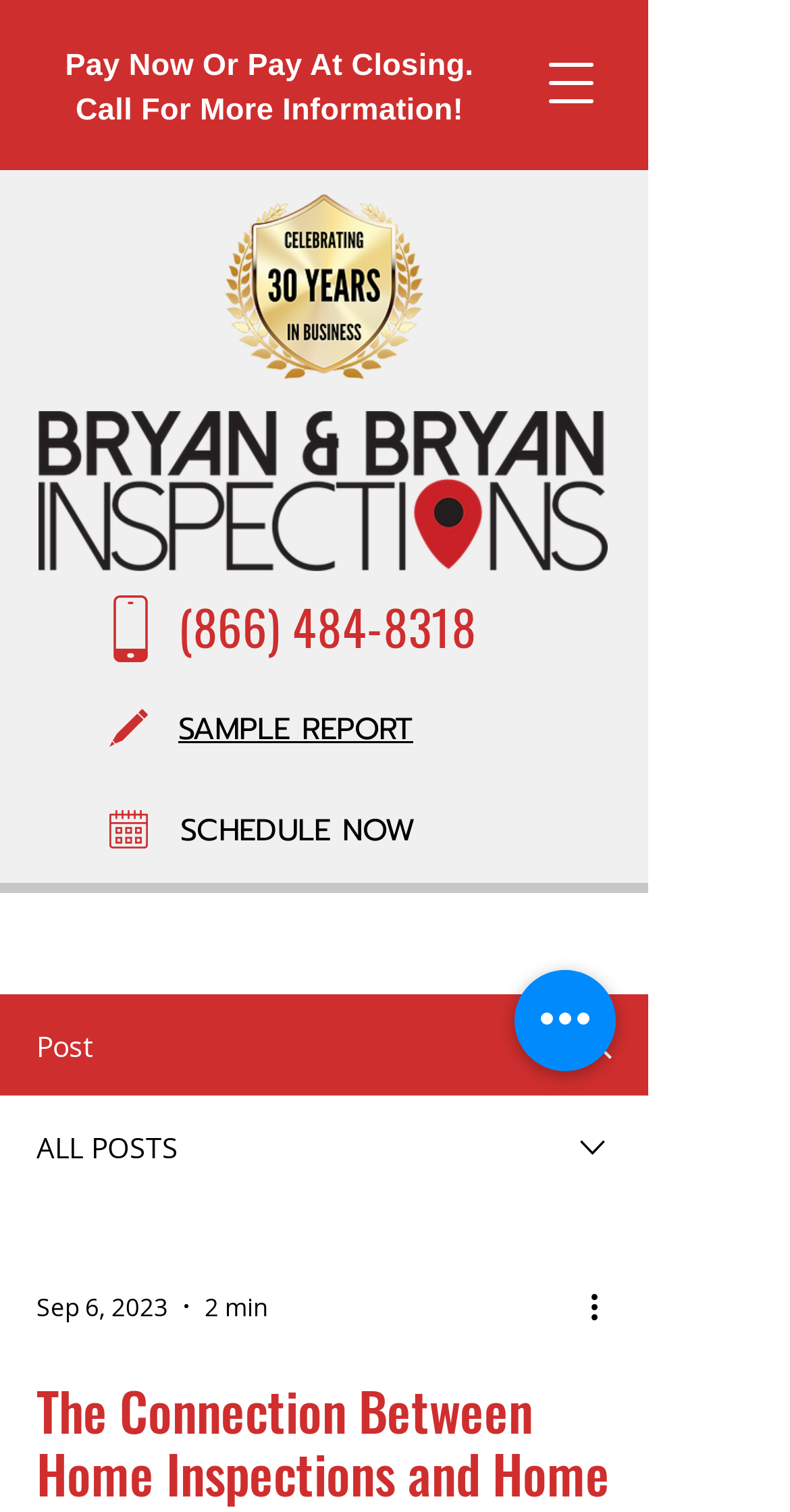Please find the bounding box coordinates of the clickable region needed to complete the following instruction: "View sample report". The bounding box coordinates must consist of four float numbers between 0 and 1, i.e., [left, top, right, bottom].

[0.226, 0.465, 0.523, 0.494]